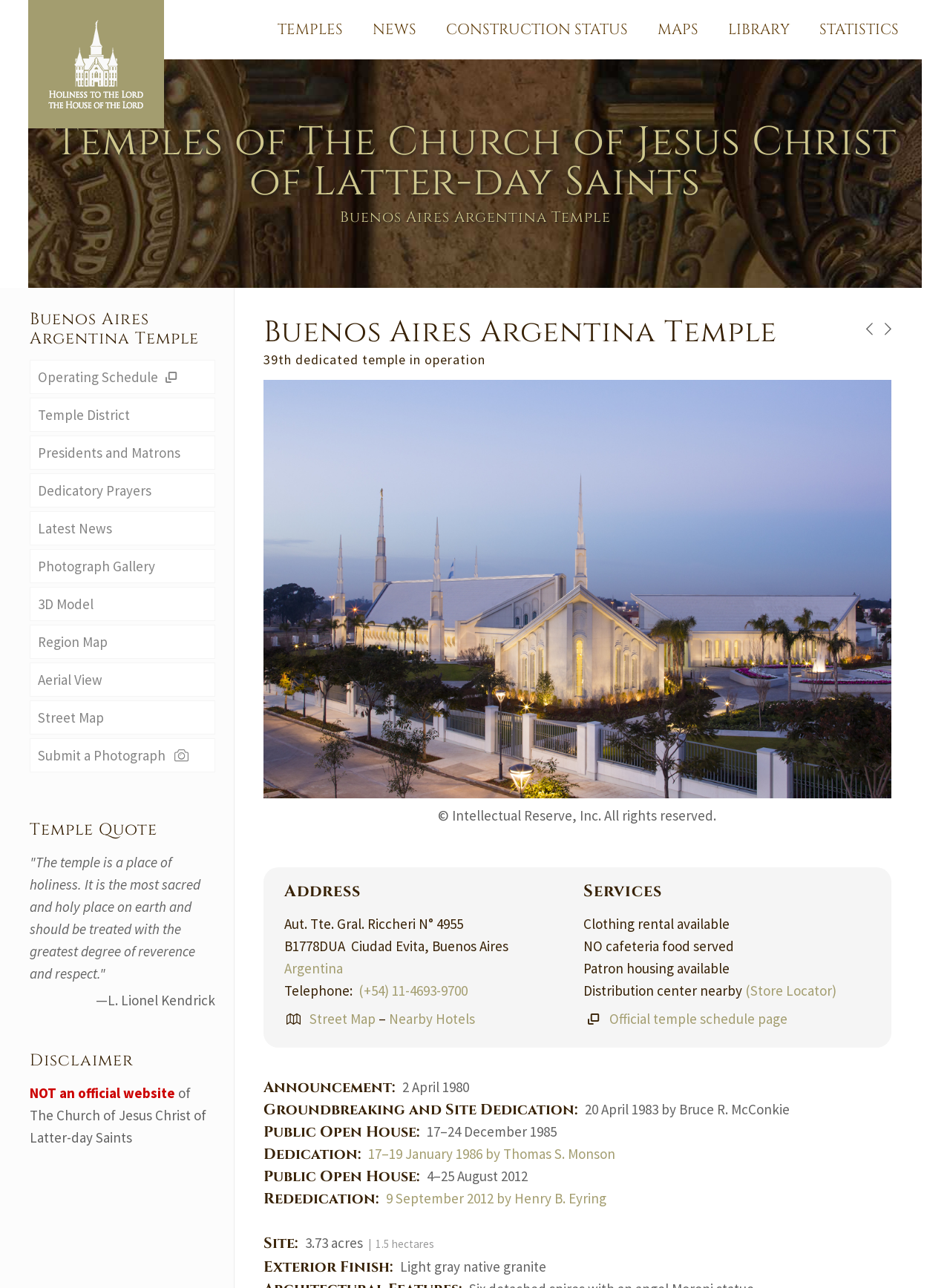Please identify the coordinates of the bounding box for the clickable region that will accomplish this instruction: "View the 'Buenos Aires Argentina Temple' image".

[0.277, 0.295, 0.939, 0.62]